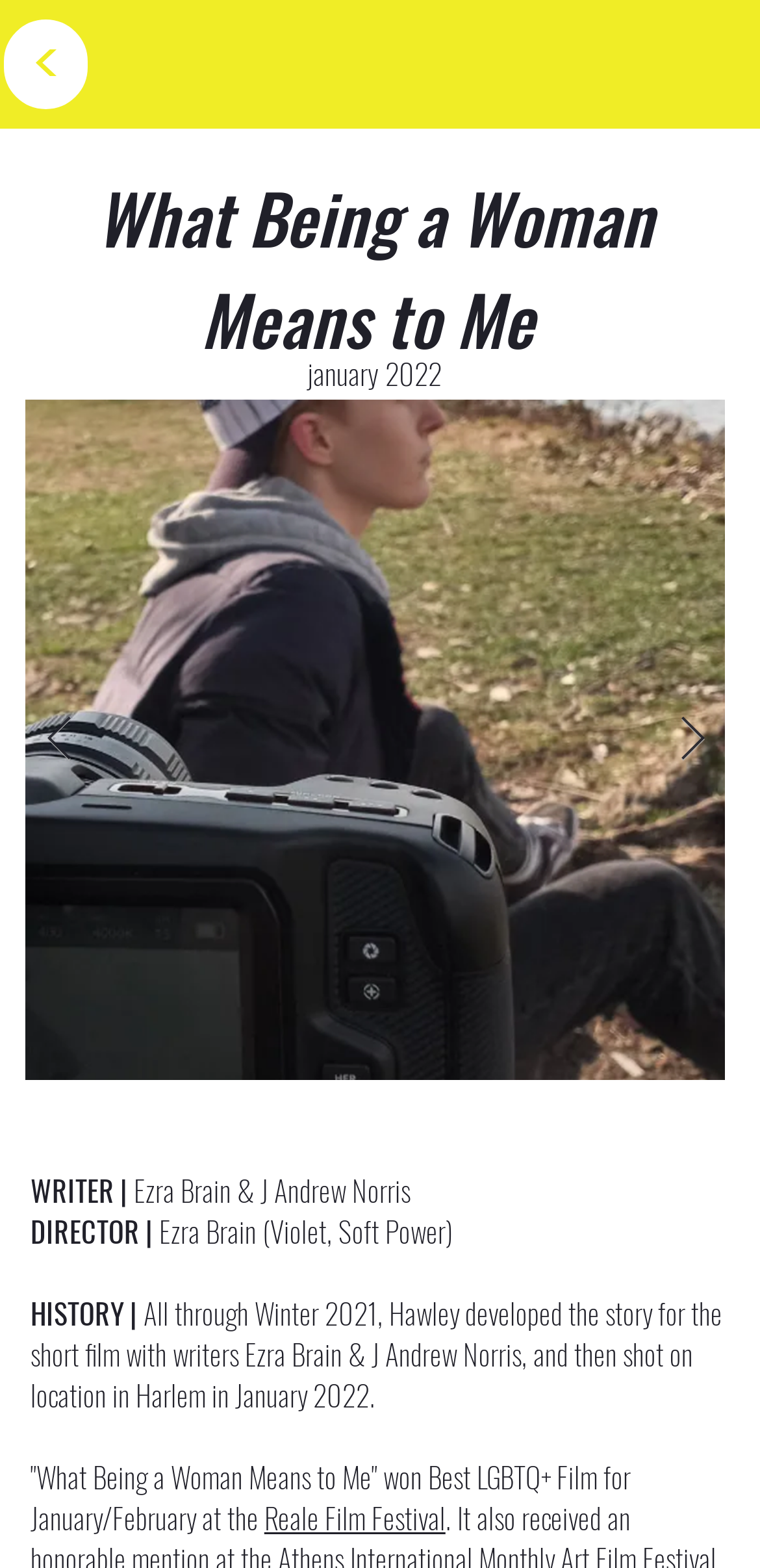Find the bounding box of the web element that fits this description: "<".

[0.005, 0.013, 0.117, 0.07]